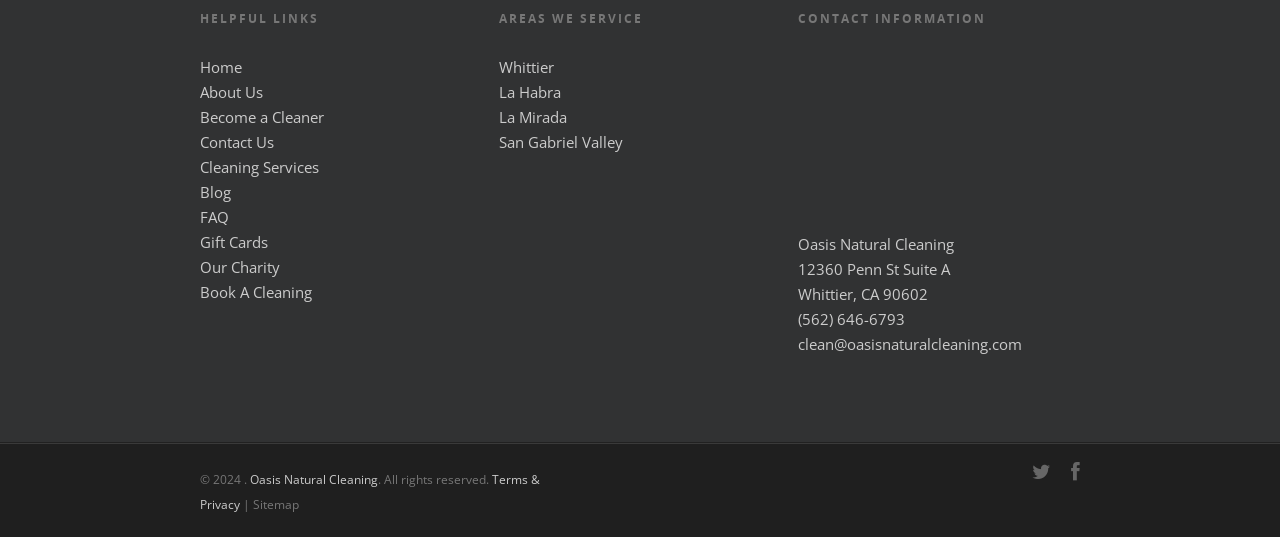Indicate the bounding box coordinates of the clickable region to achieve the following instruction: "Get in touch with 'Oasis Natural Cleaning'."

[0.624, 0.436, 0.746, 0.473]